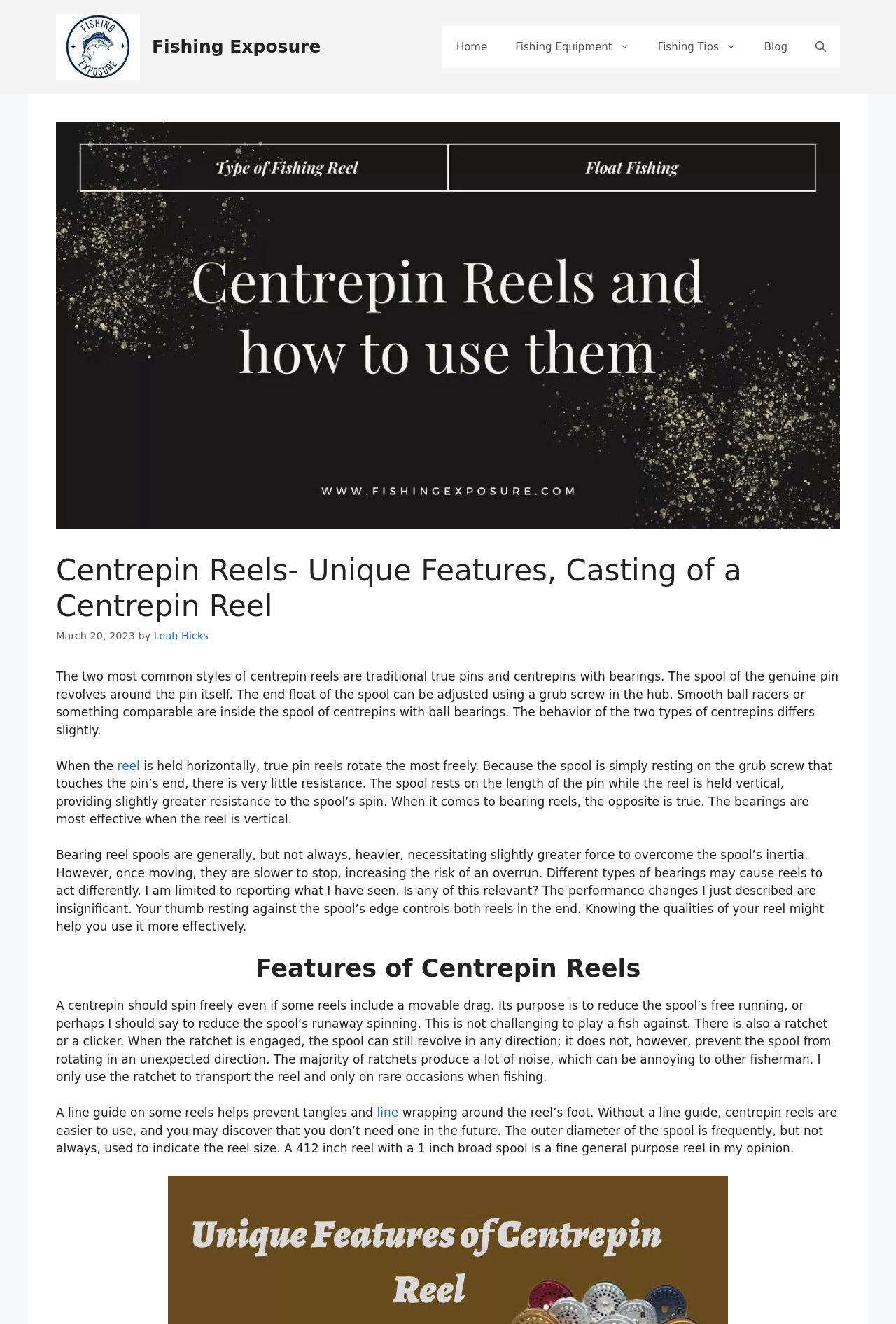Please locate the bounding box coordinates of the element that should be clicked to achieve the given instruction: "Click on the 'Blog' link".

[0.837, 0.02, 0.895, 0.051]